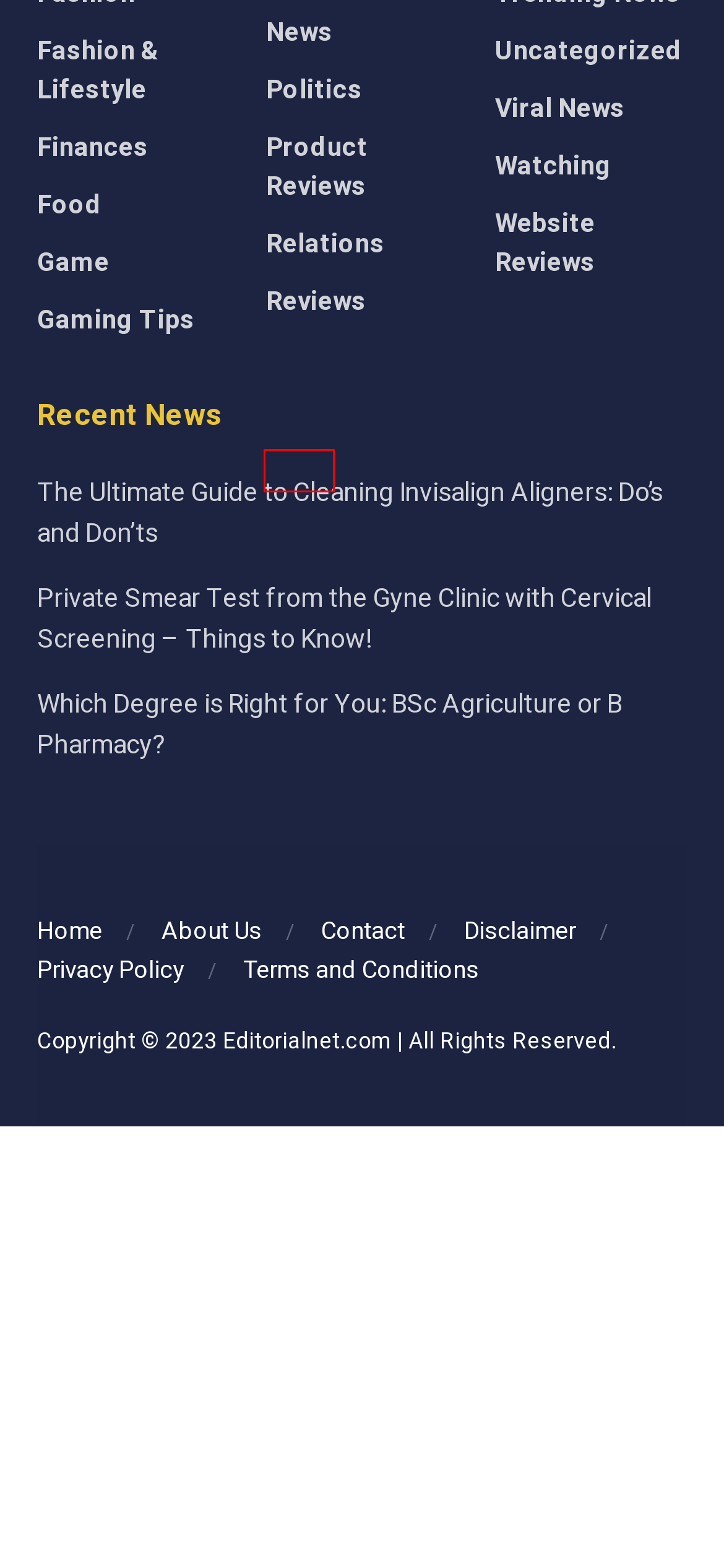You have a screenshot of a webpage with a red rectangle bounding box around an element. Identify the best matching webpage description for the new page that appears after clicking the element in the bounding box. The descriptions are:
A. Food Archives - EditorialNet
B. Politics Archives - EditorialNet
C. Website Reviews Archives - EditorialNet
D. Game Archives - EditorialNet
E. Family Archives - EditorialNet
F. About Us - EditorialNet
G. Product Reviews Archives - EditorialNet
H. News Archives - EditorialNet

H